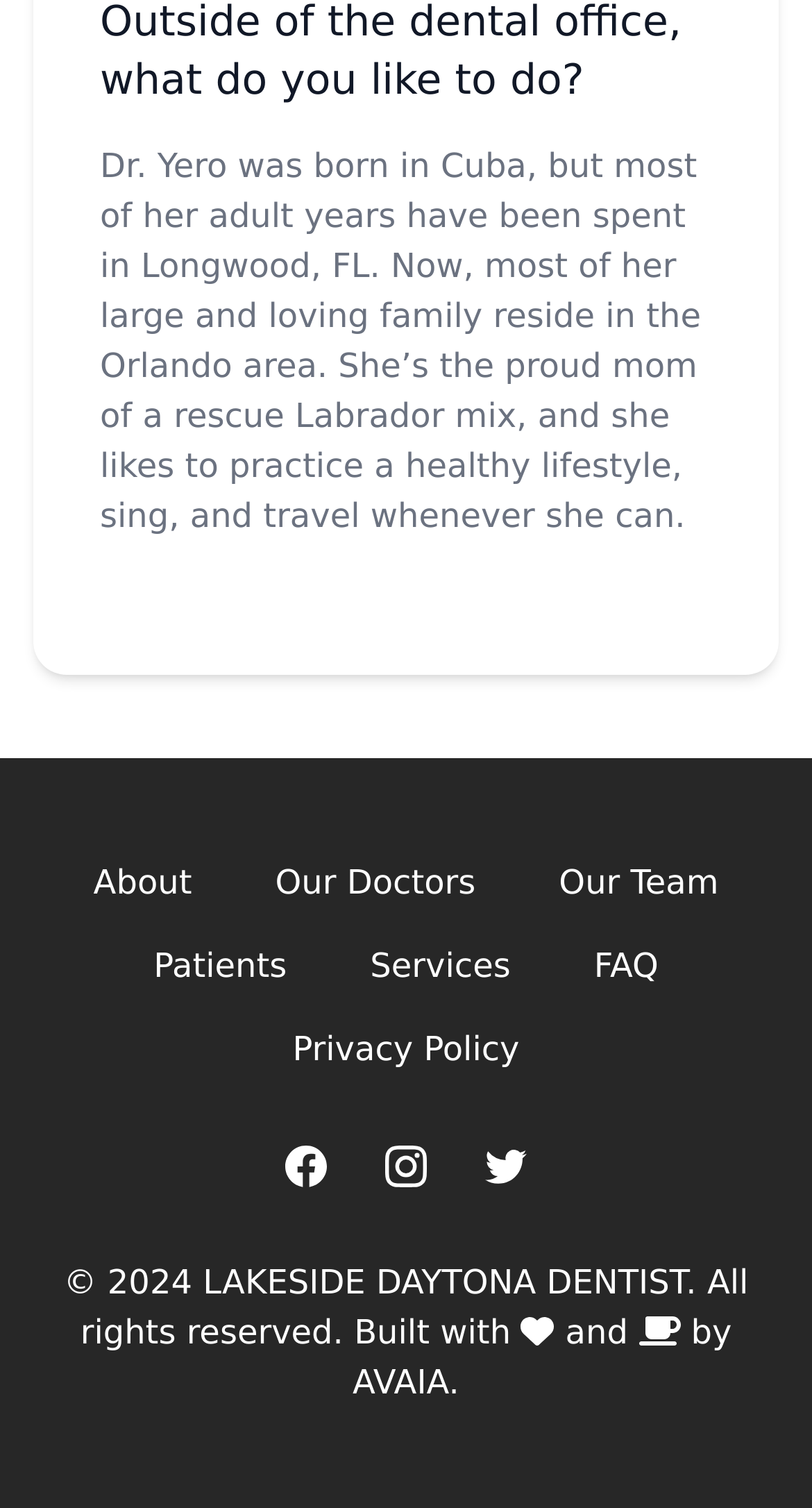Locate the bounding box coordinates of the area that needs to be clicked to fulfill the following instruction: "Go to Facebook page". The coordinates should be in the format of four float numbers between 0 and 1, namely [left, top, right, bottom].

[0.346, 0.757, 0.408, 0.79]